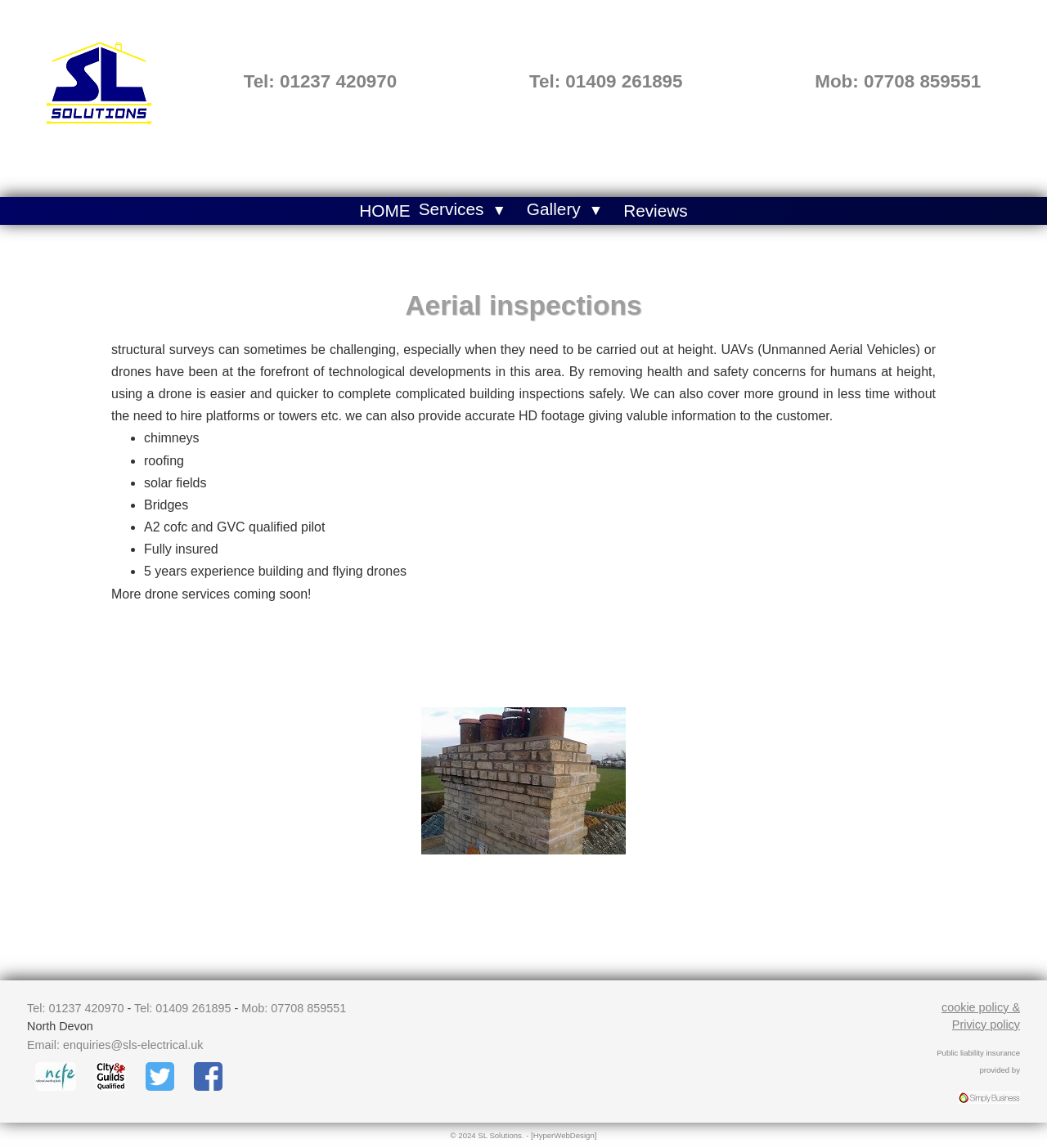Describe all visible elements and their arrangement on the webpage.

The webpage is about Aerial Inspections, a service that utilizes drones for structural surveys and building inspections. At the top left corner, there is a logo of SL Solutions, accompanied by three phone numbers and a navigation menu with links to HOME, Services, Gallery, and Reviews.

Below the navigation menu, there is a heading that reads "Aerial Inspections" followed by a paragraph of text that explains the benefits of using drones for building inspections, including increased safety and efficiency.

The page then lists several services offered, including chimney inspections, roofing, solar fields, and bridge inspections, along with the qualifications of the pilot and the company's insurance status.

On the right side of the page, there is an image of a chimney, which is one of the services offered. At the bottom of the page, there are three phone numbers and an email address, followed by logos of several organizations, including NCFE, City & Guilds, Twitter, Facebook, and Simply Business.

The page also includes a copyright notice at the very bottom, indicating that the content is owned by SL Solutions and was designed by HyperWebDesign.